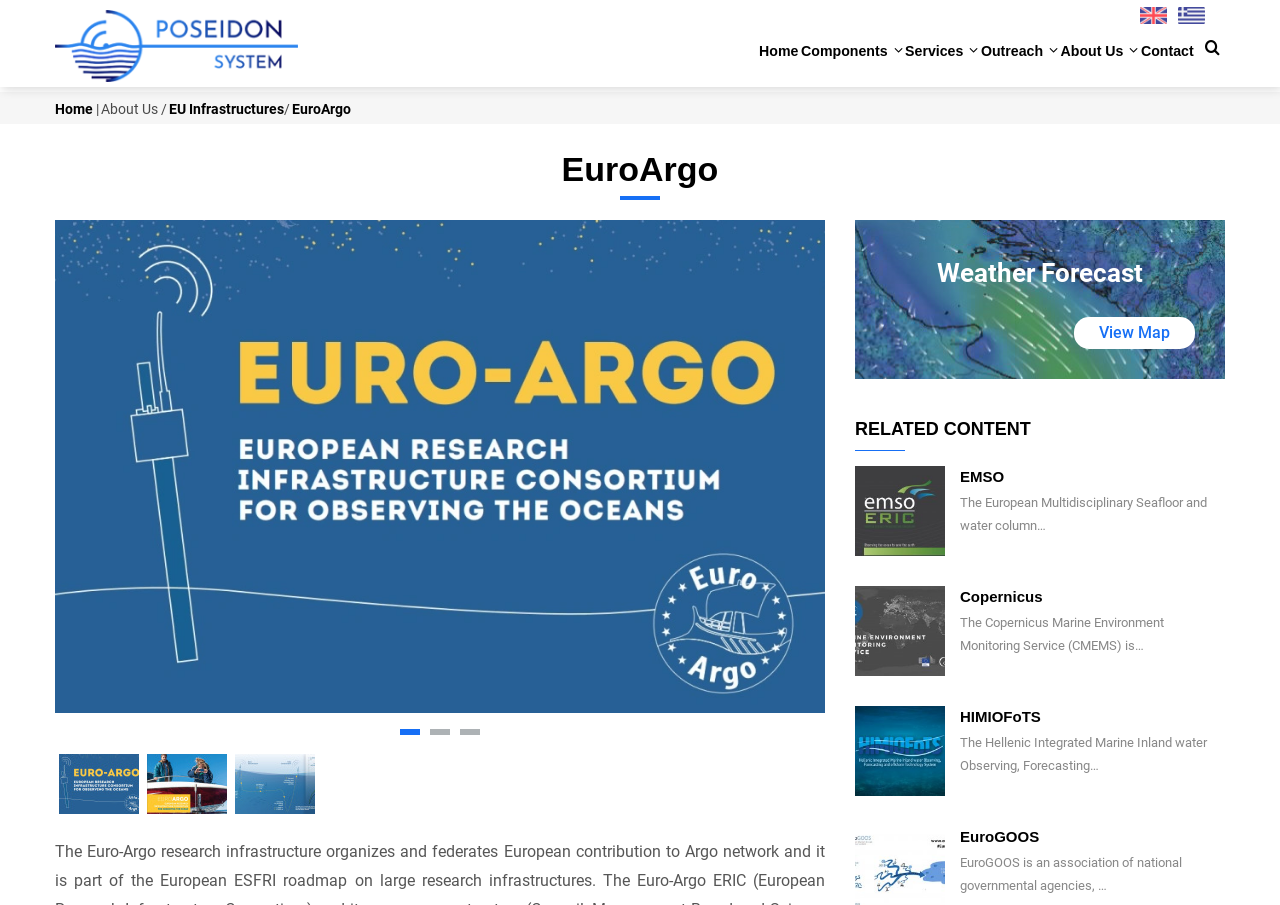How many languages are available on the website?
Deliver a detailed and extensive answer to the question.

The number of languages available on the website can be determined by counting the number of language links at the top right corner of the webpage, which are 'English' and 'Greek'.